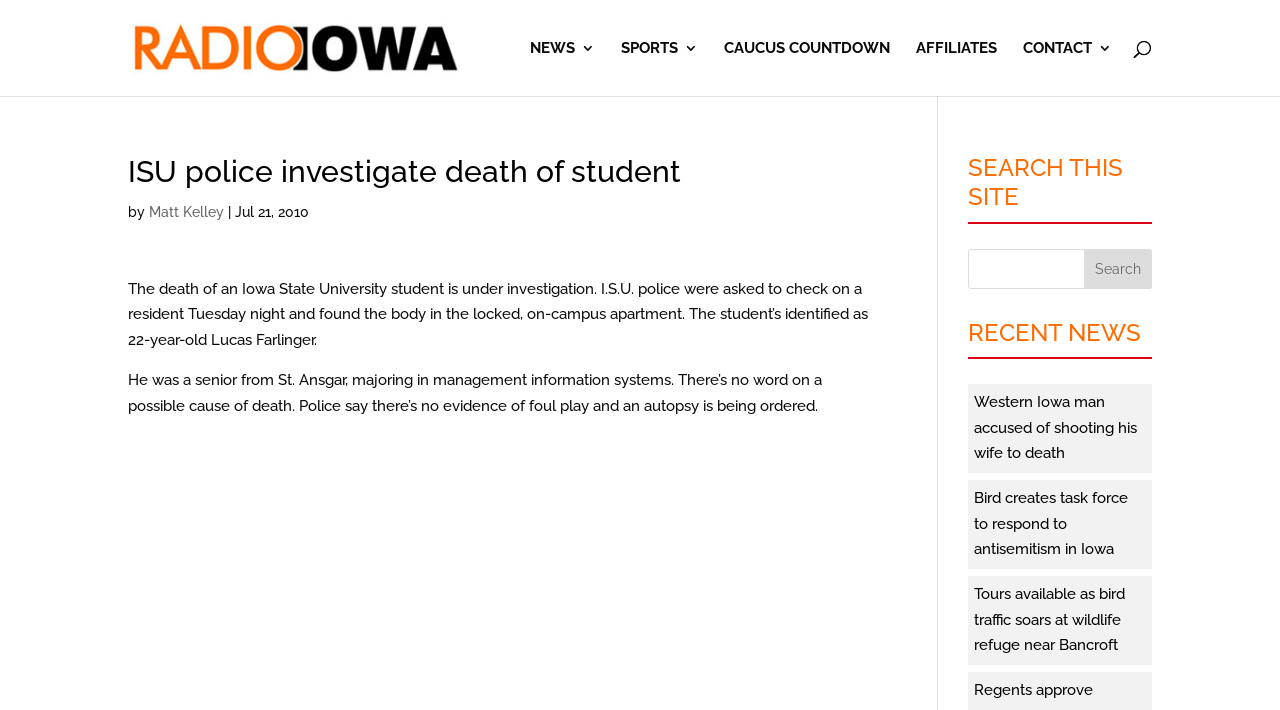What is the name of the student who died?
Based on the visual details in the image, please answer the question thoroughly.

I found the answer by reading the article content, which mentions 'The student’s identified as 22-year-old Lucas Farlinger.'